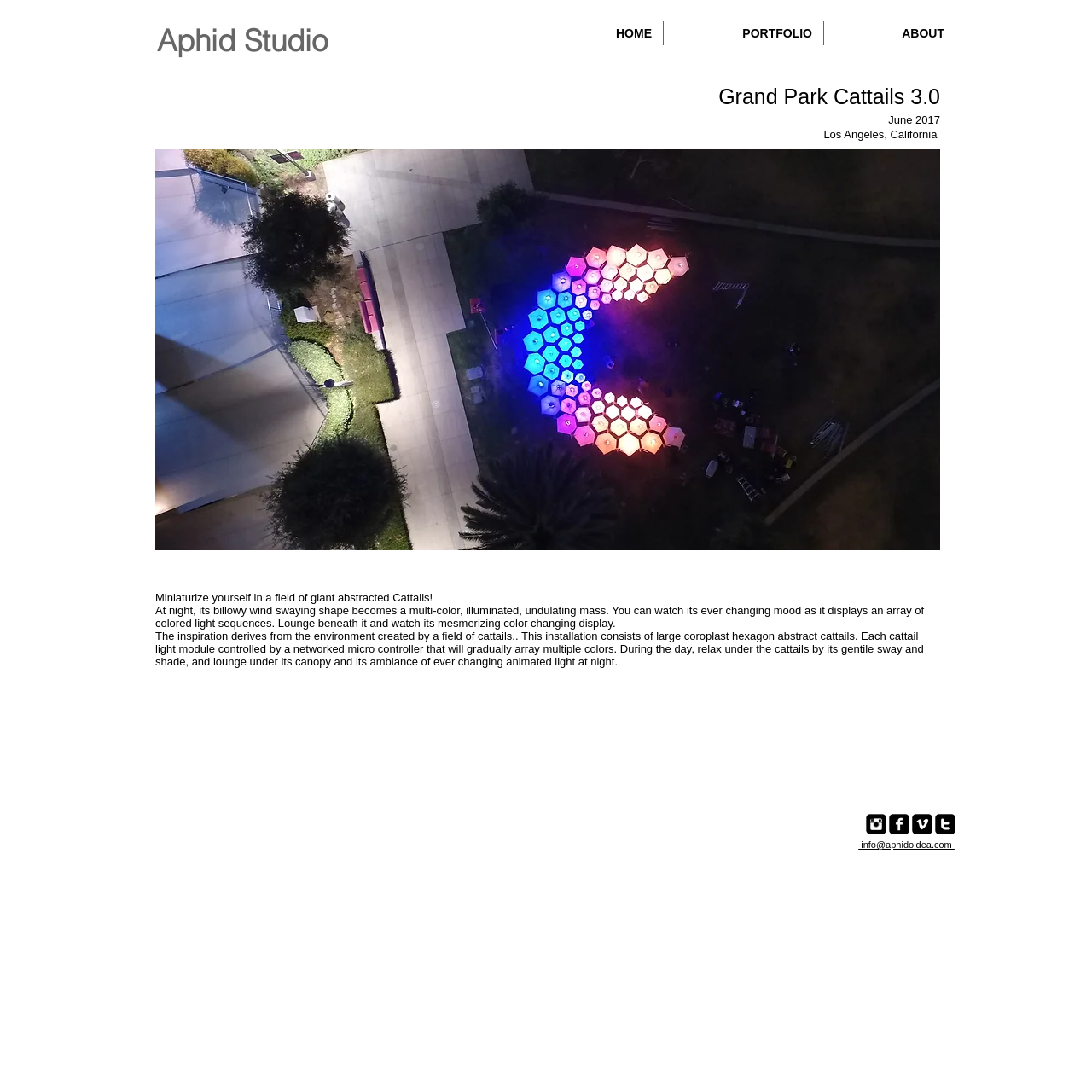Locate the bounding box coordinates of the element's region that should be clicked to carry out the following instruction: "View the slide show gallery". The coordinates need to be four float numbers between 0 and 1, i.e., [left, top, right, bottom].

[0.142, 0.137, 0.861, 0.504]